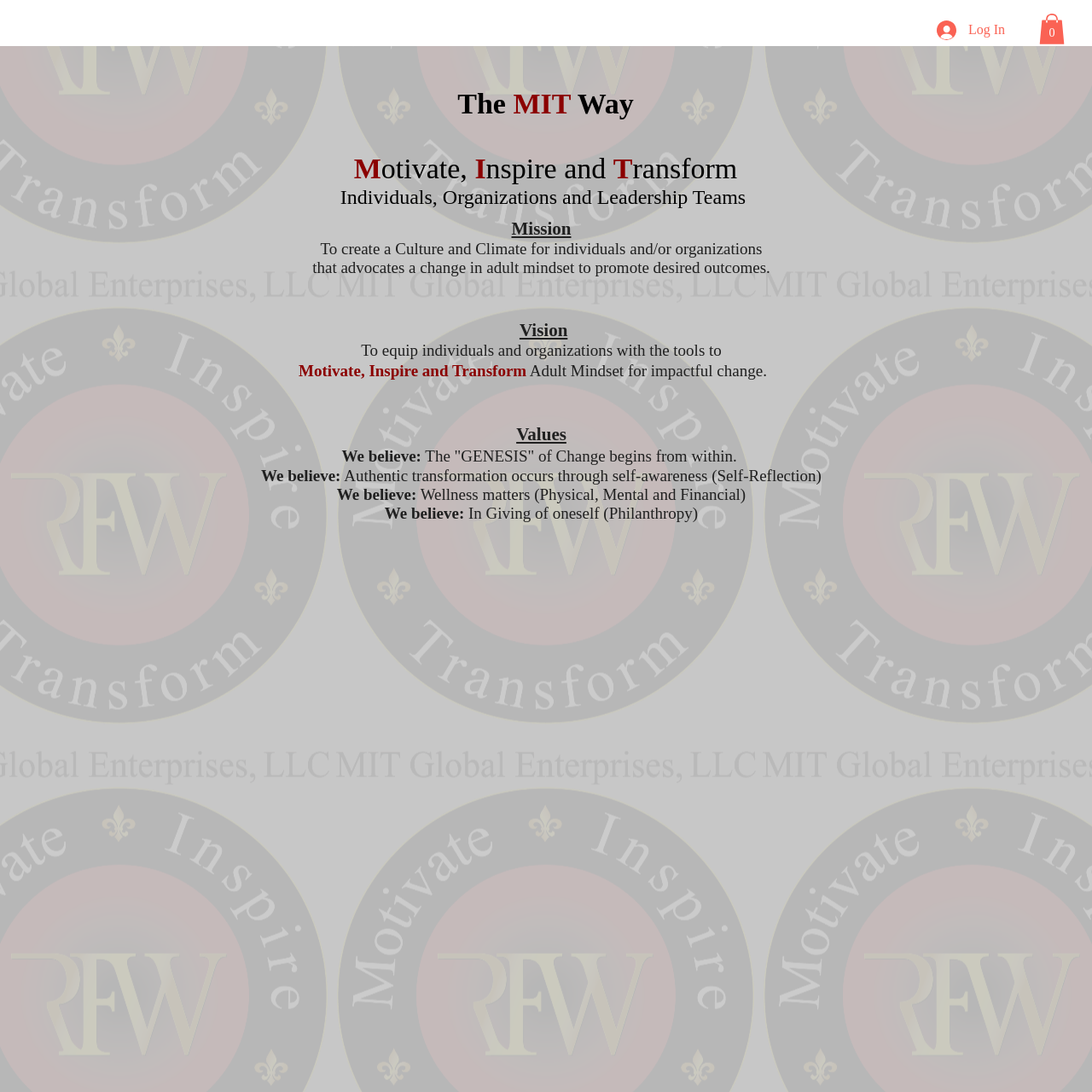Based on the element description "0", predict the bounding box coordinates of the UI element.

[0.952, 0.012, 0.975, 0.041]